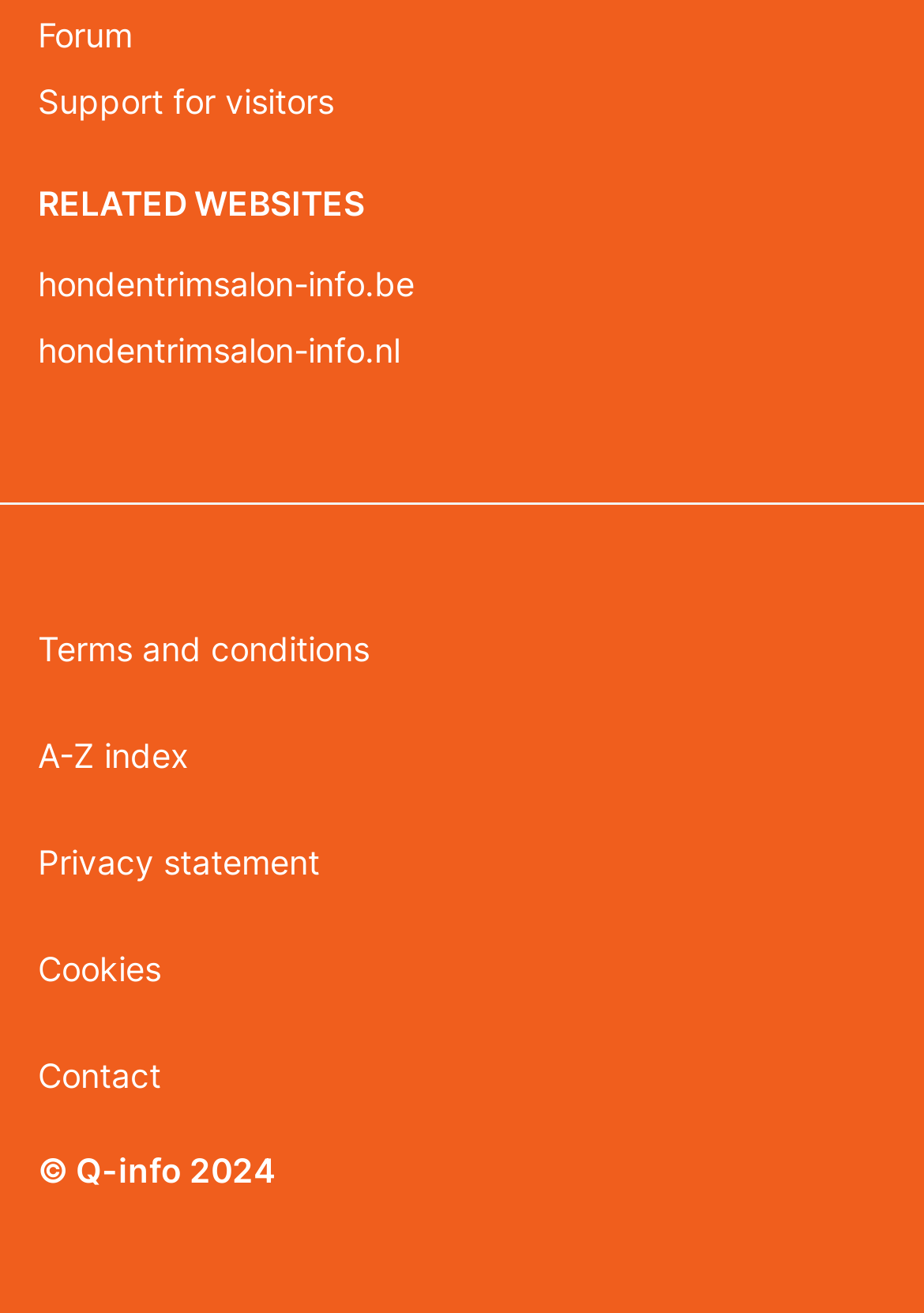Using the description "A-Z index", locate and provide the bounding box of the UI element.

[0.041, 0.534, 0.959, 0.615]